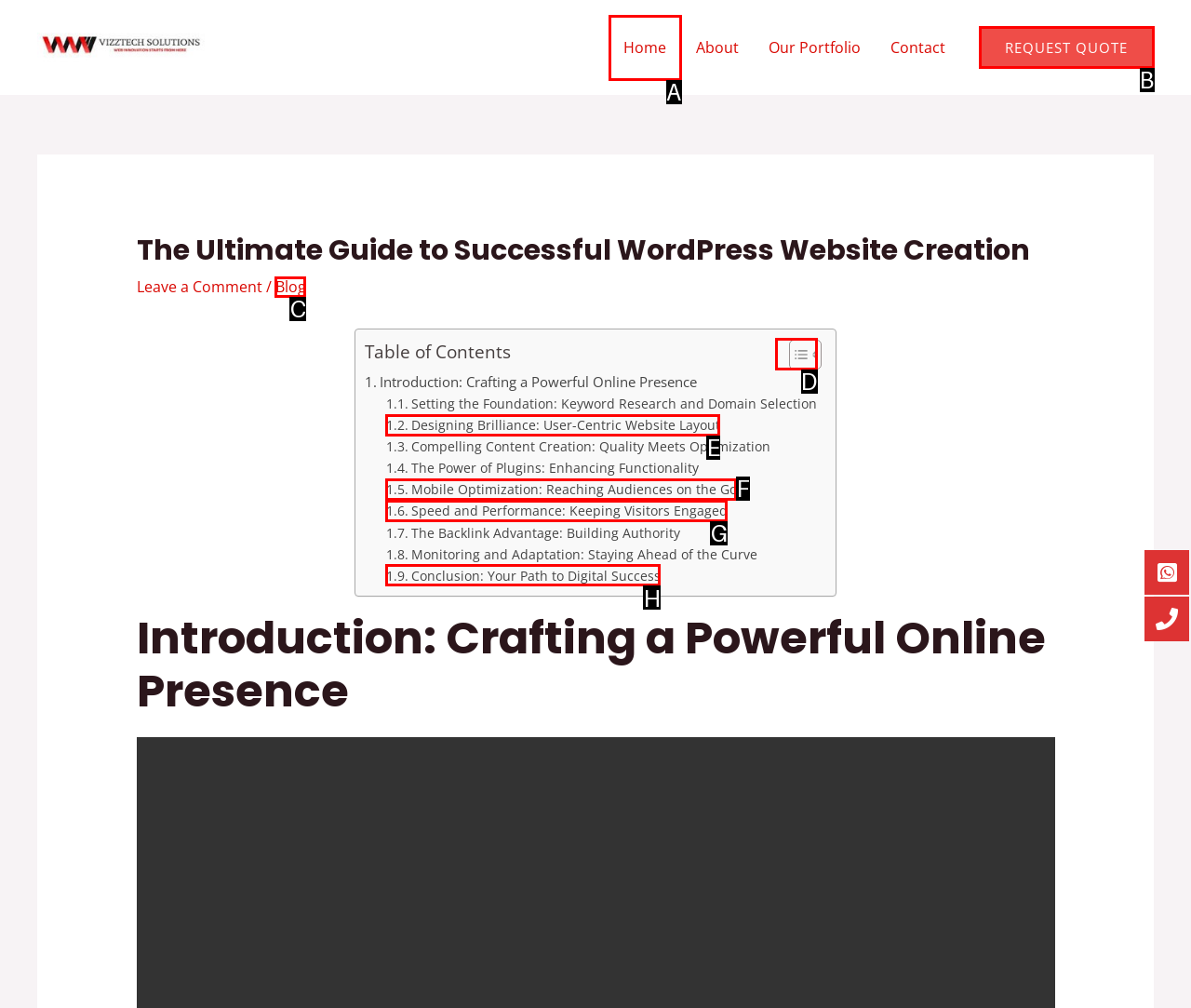For the task: toggle the table of content, specify the letter of the option that should be clicked. Answer with the letter only.

D